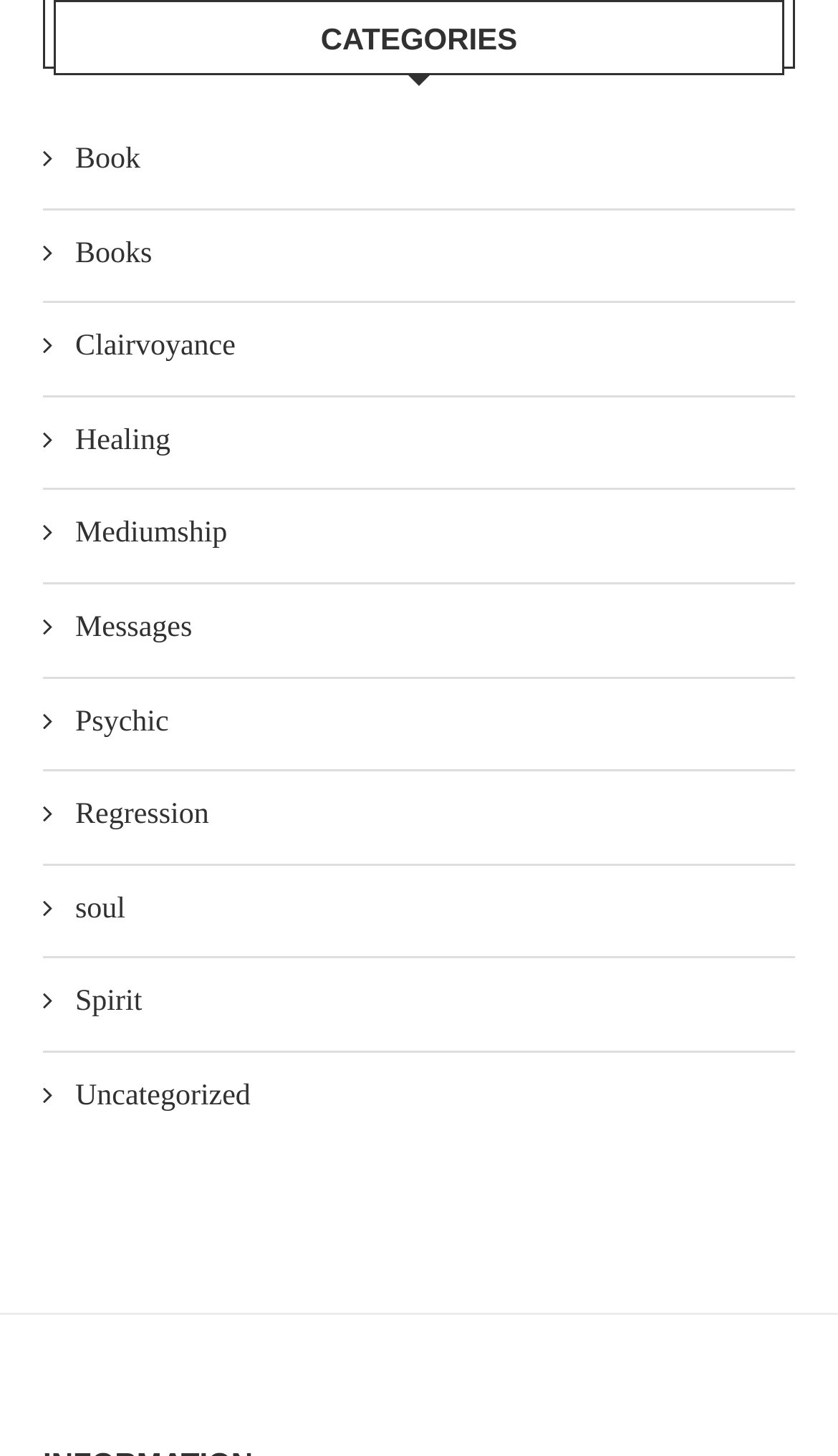Please provide a comprehensive response to the question based on the details in the image: Is there a category for 'Books' on the webpage?

I searched the list of categories and found that there is a category for 'Books', which is represented by the link ' Books'.